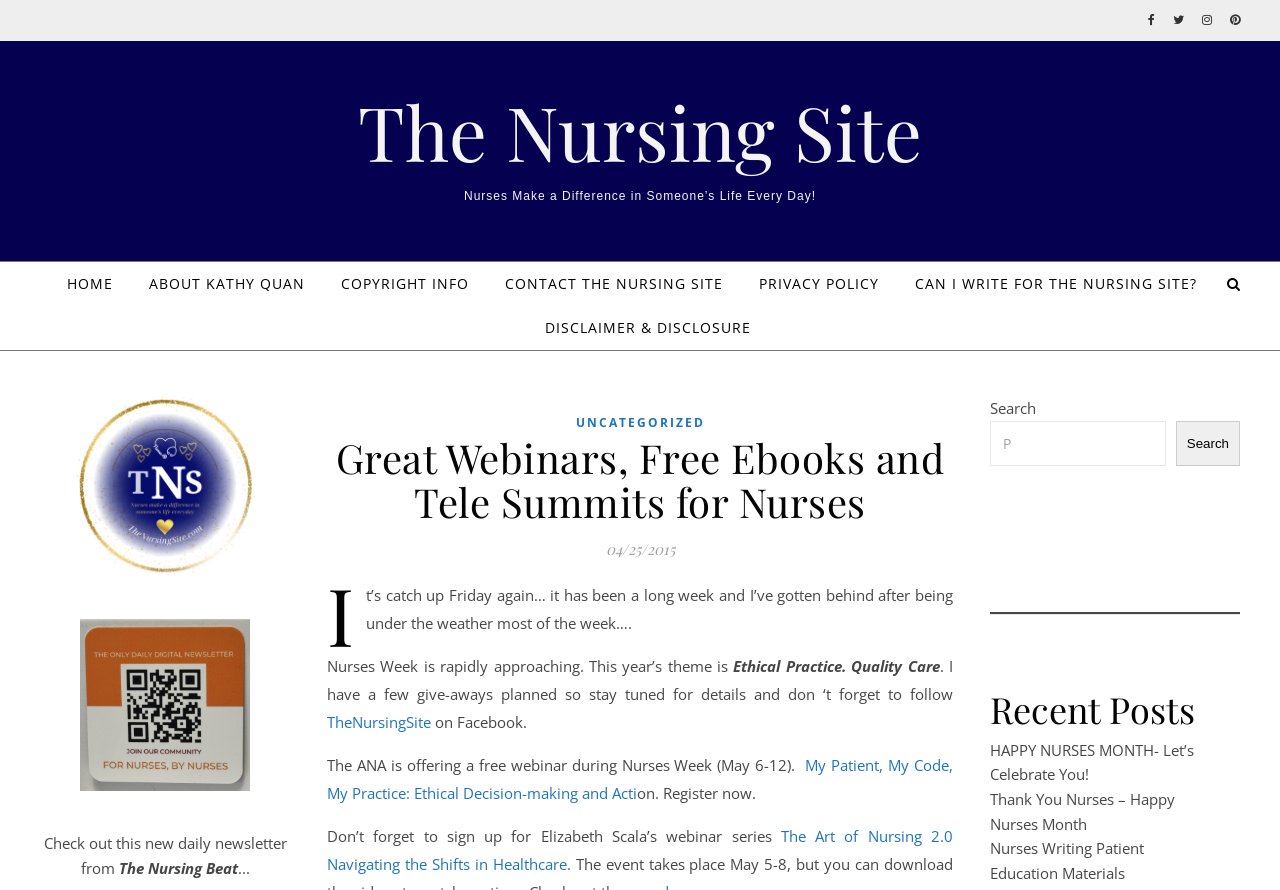Determine the bounding box coordinates for the area you should click to complete the following instruction: "Check out the 'The Nursing Beat' newsletter".

[0.093, 0.964, 0.189, 0.986]